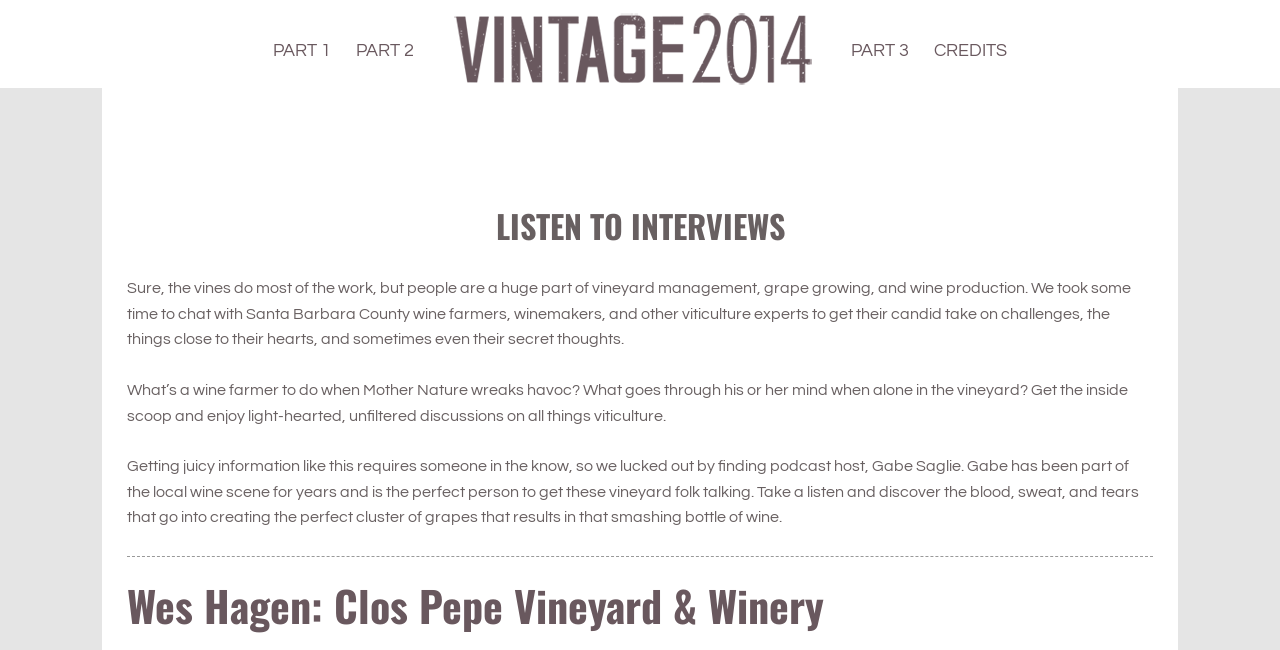What is the topic of the podcast series?
Look at the webpage screenshot and answer the question with a detailed explanation.

The topic of the podcast series is viticulture, which is evident from the text 'We took some time to chat with Santa Barbara County wine farmers, winemakers, and other viticulture experts...' and the overall content of the webpage.